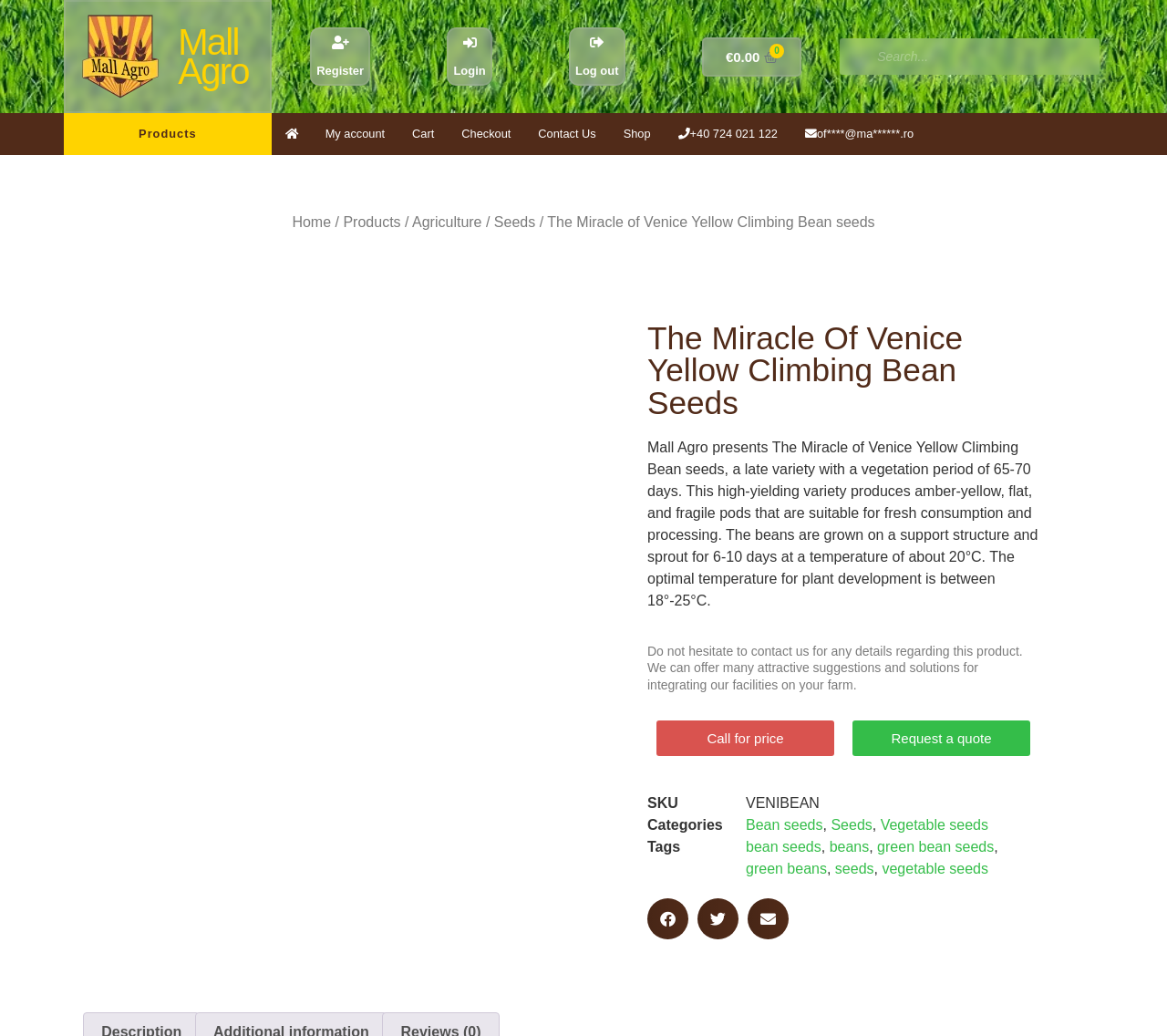Based on the element description Register, identify the bounding box coordinates for the UI element. The coordinates should be in the format (top-left x, top-left y, bottom-right x, bottom-right y) and within the 0 to 1 range.

[0.271, 0.062, 0.312, 0.075]